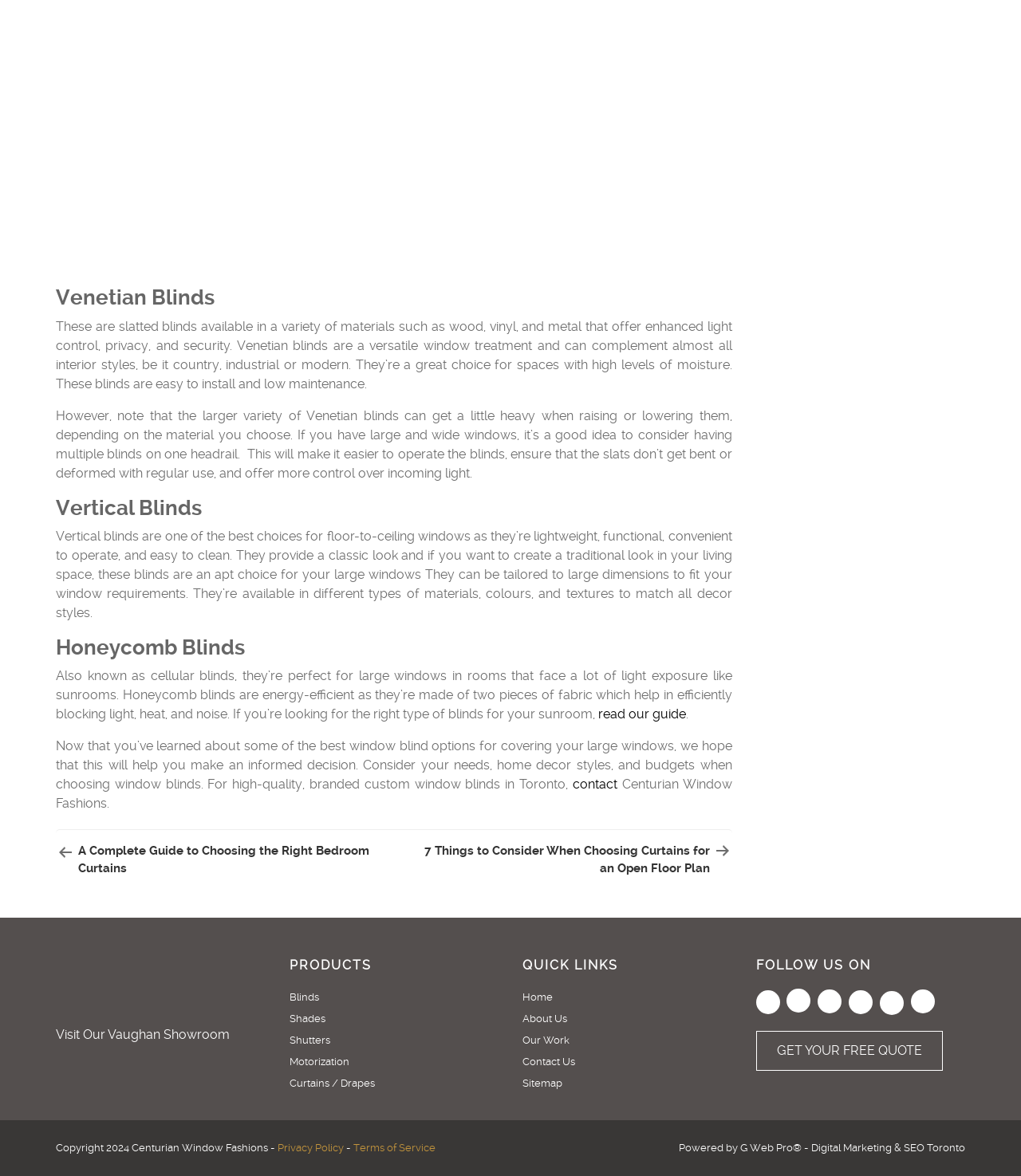What is the company name mentioned on this webpage?
Carefully examine the image and provide a detailed answer to the question.

The company name 'Centurian Window Fashions' is mentioned at the bottom of the webpage, along with a link to contact them and a statement about their showroom in Vaughan.